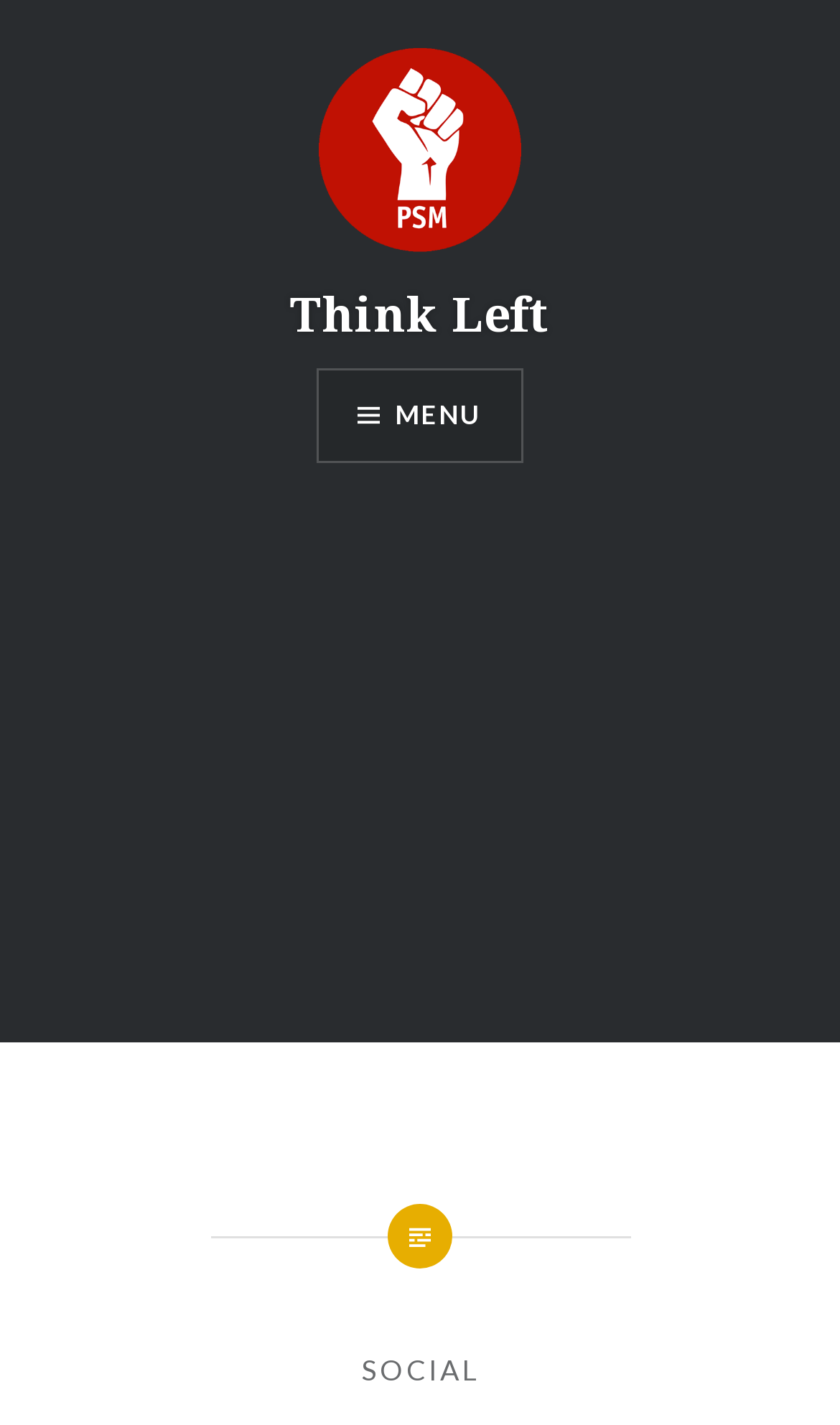Find and provide the bounding box coordinates for the UI element described here: "ZOE CHILDERLEY". The coordinates should be given as four float numbers between 0 and 1: [left, top, right, bottom].

None